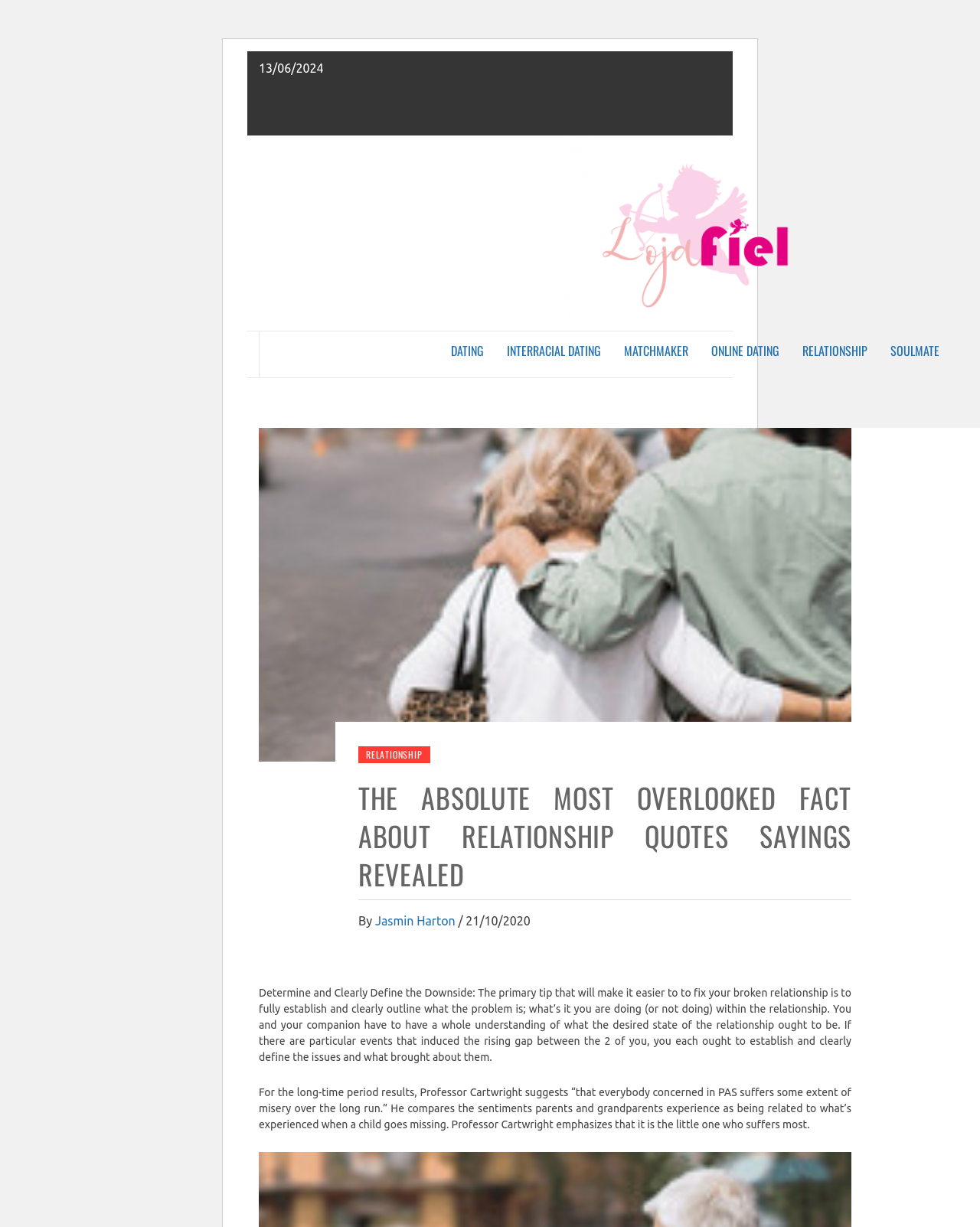Determine the bounding box coordinates of the section I need to click to execute the following instruction: "Read the article by Jasmin Harton". Provide the coordinates as four float numbers between 0 and 1, i.e., [left, top, right, bottom].

[0.383, 0.745, 0.468, 0.756]